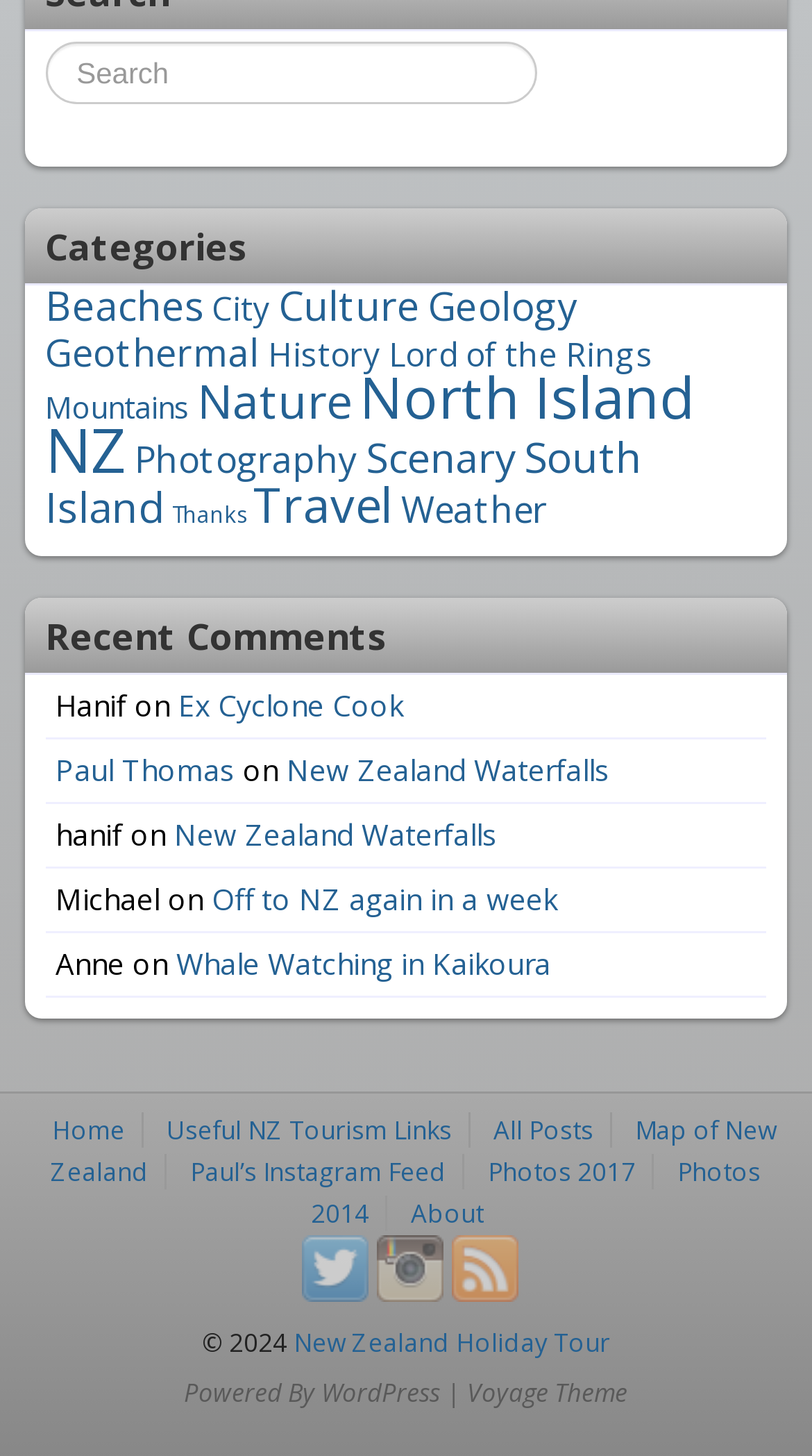Identify and provide the bounding box for the element described by: "Paul’s Instagram Feed".

[0.214, 0.79, 0.57, 0.82]